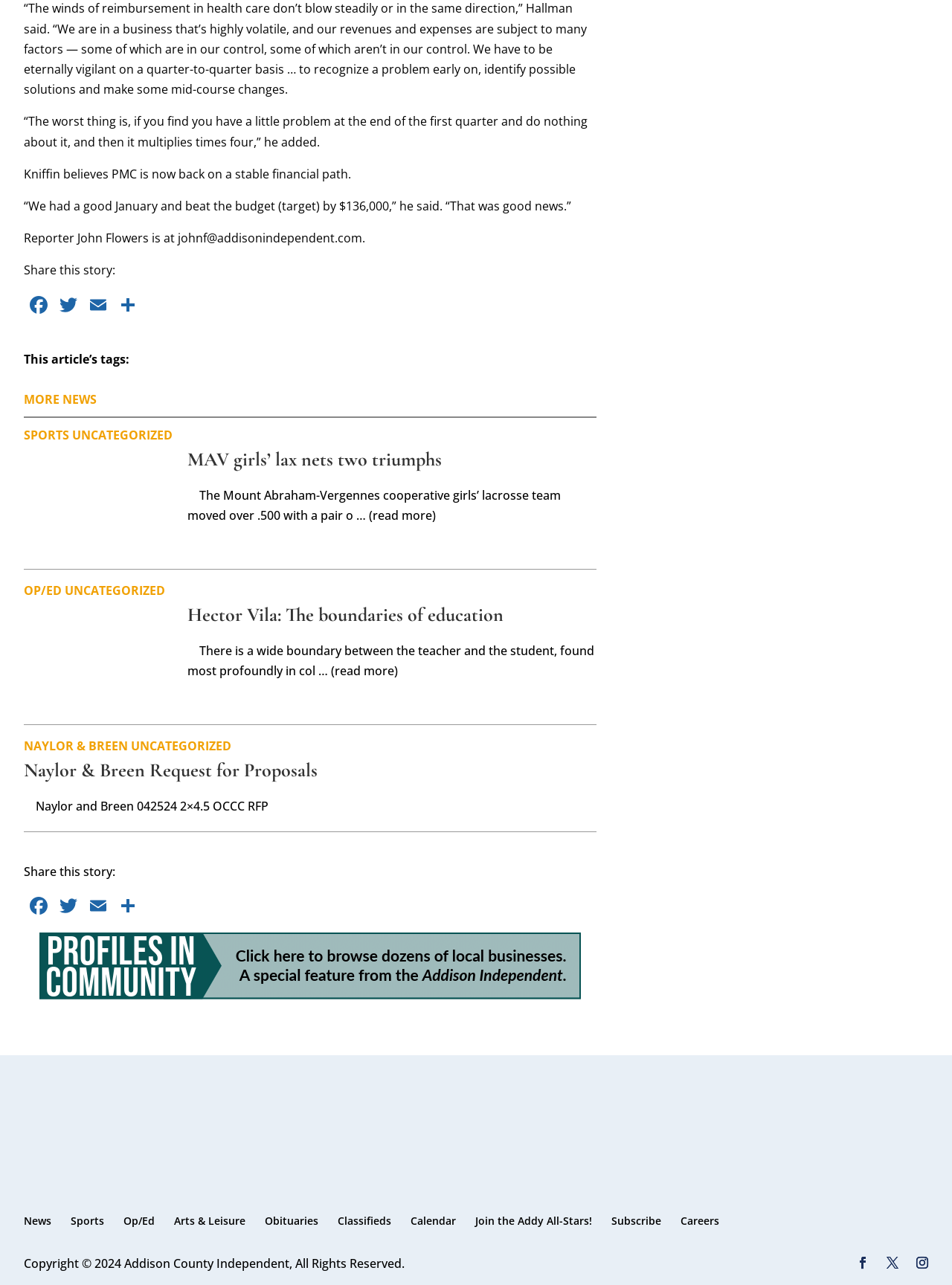Locate the bounding box coordinates of the element that should be clicked to fulfill the instruction: "Subscribe to the newsletter".

[0.642, 0.945, 0.695, 0.956]